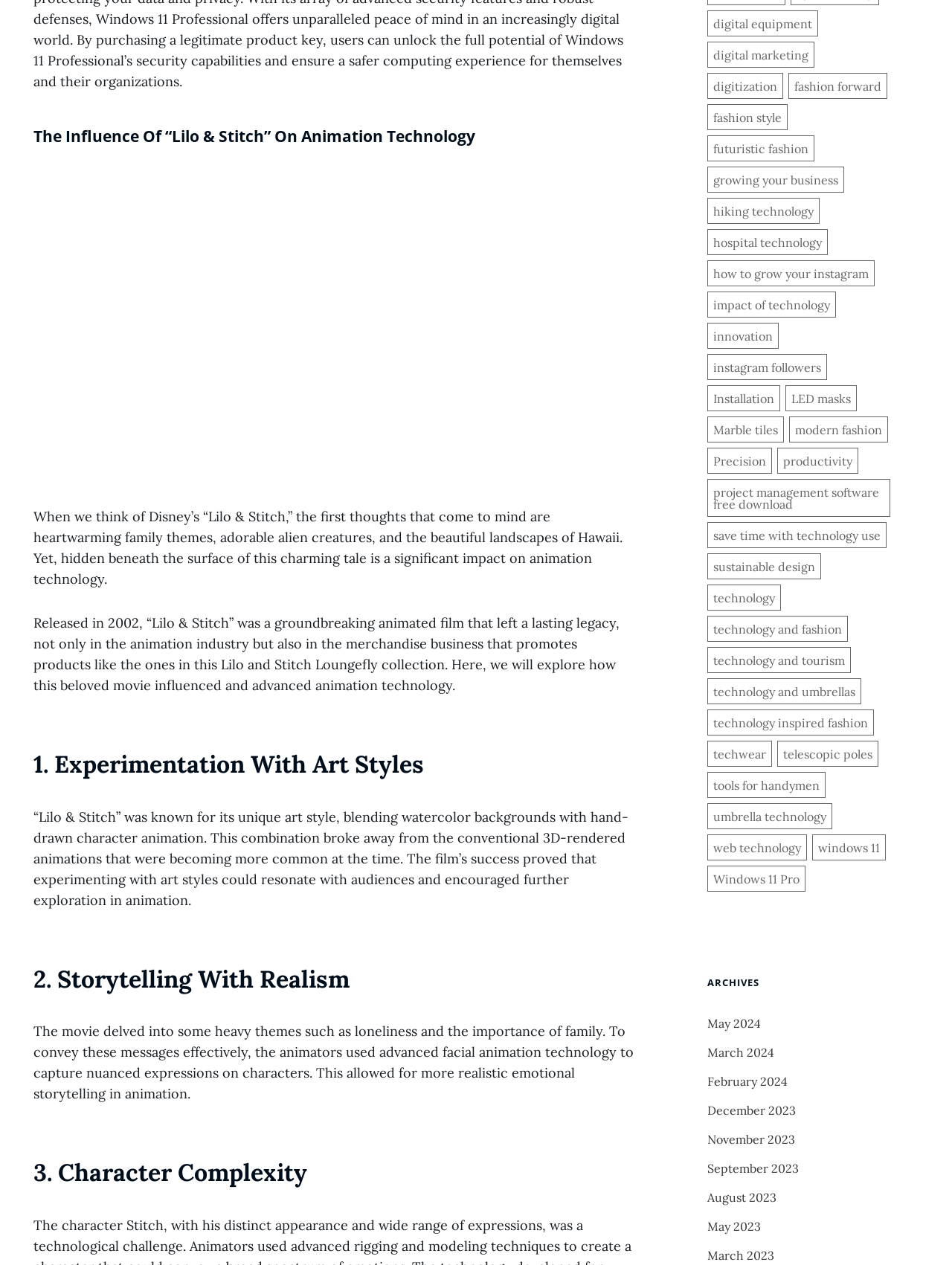What is the image on the webpage about?
Please respond to the question with a detailed and thorough explanation.

The image on the webpage is about a movie theater, which is likely related to the topic of animation technology and the movie 'Lilo & Stitch'.